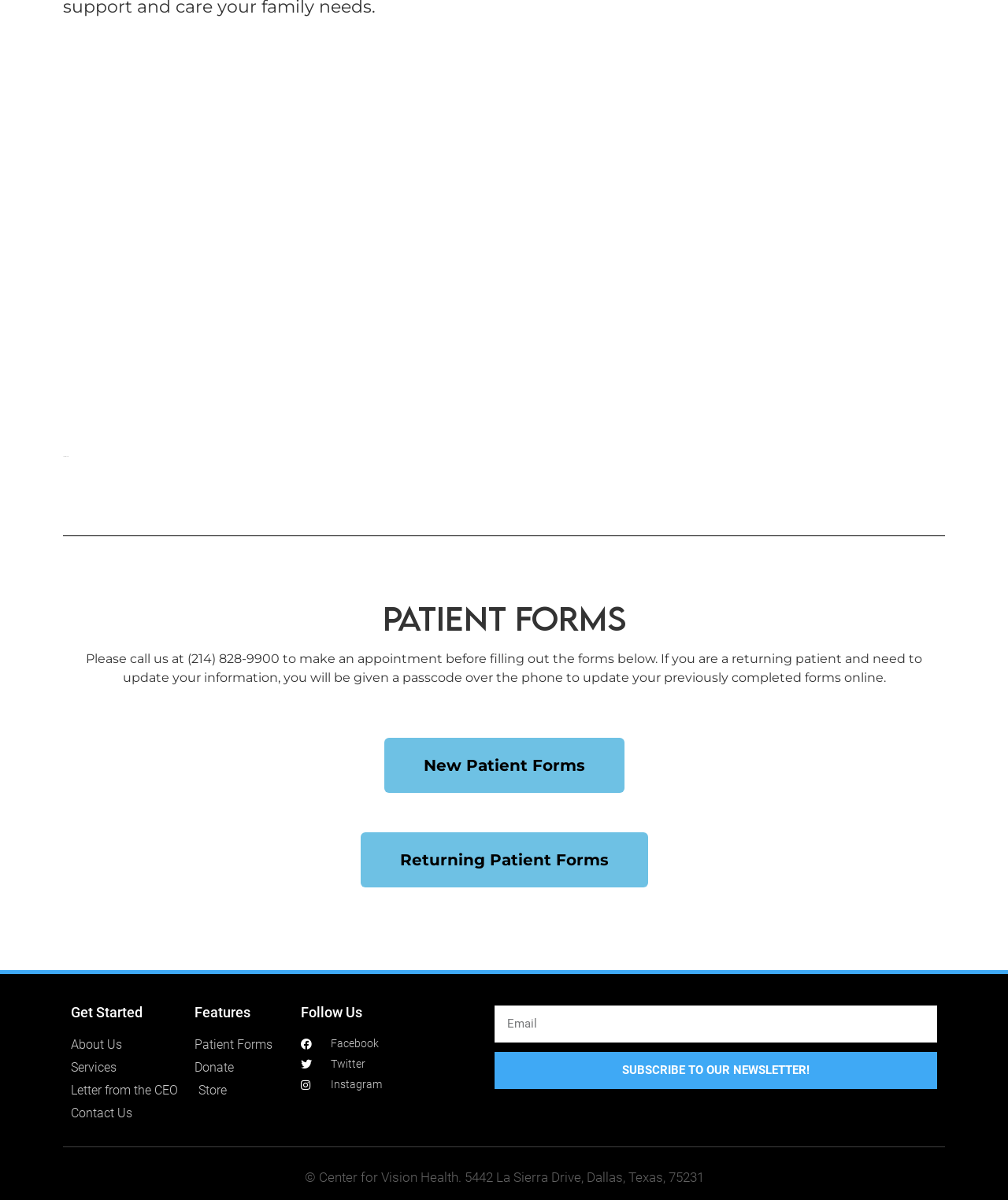Answer the question with a single word or phrase: 
What is the purpose of the forms below?

For new or returning patients